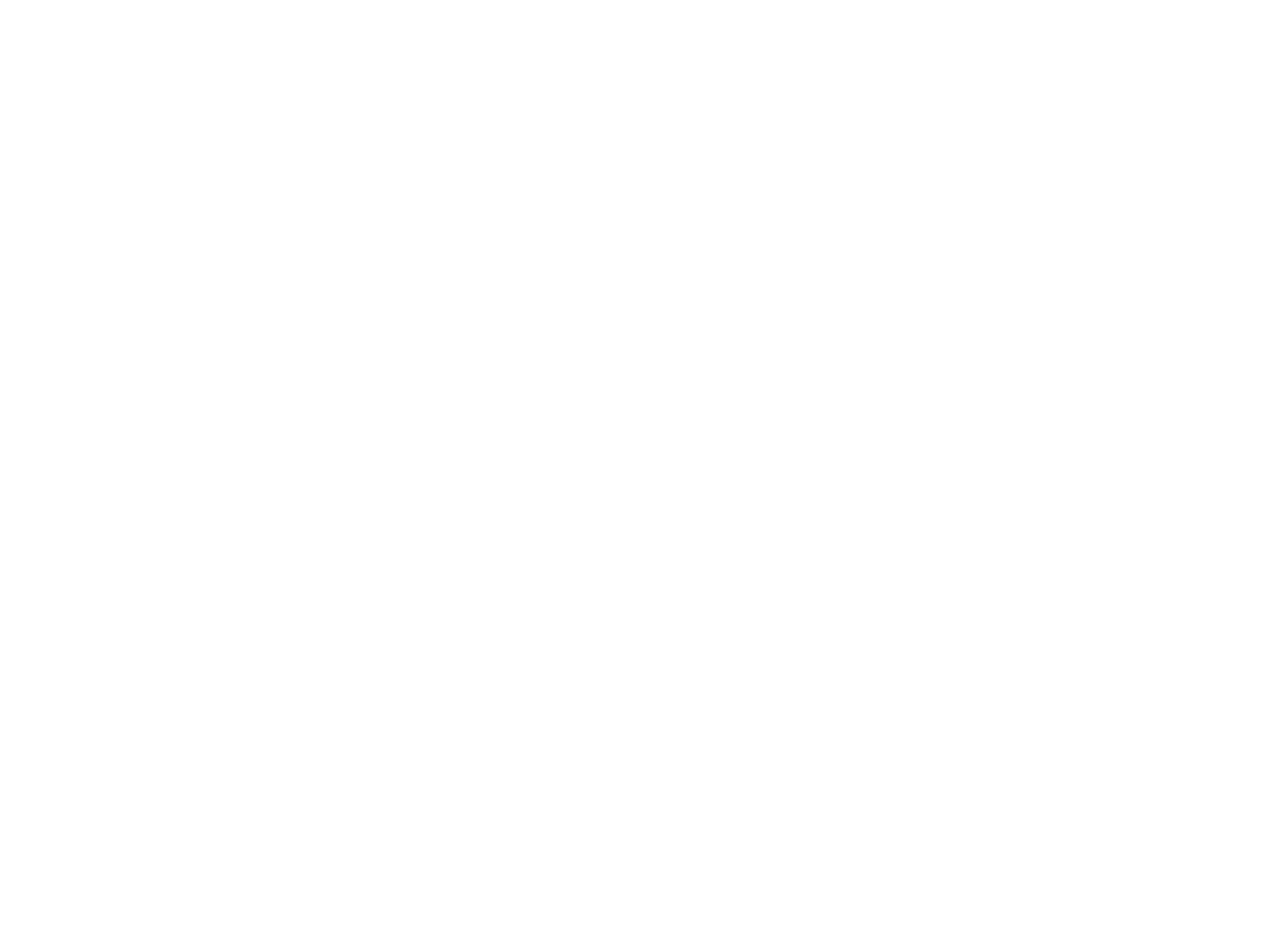Using the given description, provide the bounding box coordinates formatted as (top-left x, top-left y, bottom-right x, bottom-right y), with all values being floating point numbers between 0 and 1. Description: 3

[0.183, 0.67, 0.207, 0.687]